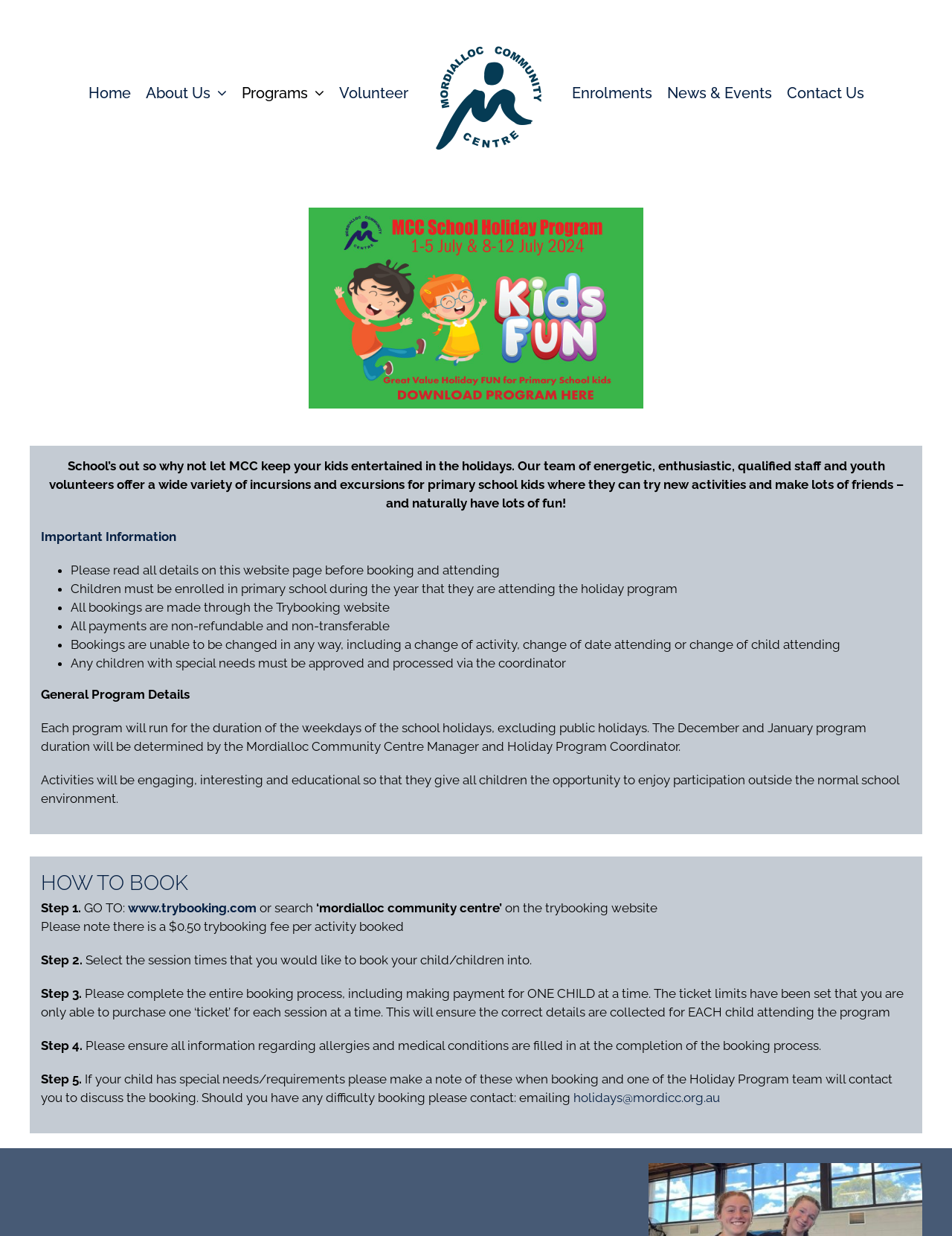Who should be contacted for difficulties in booking?
Based on the image, respond with a single word or phrase.

holidays@mordicc.org.au